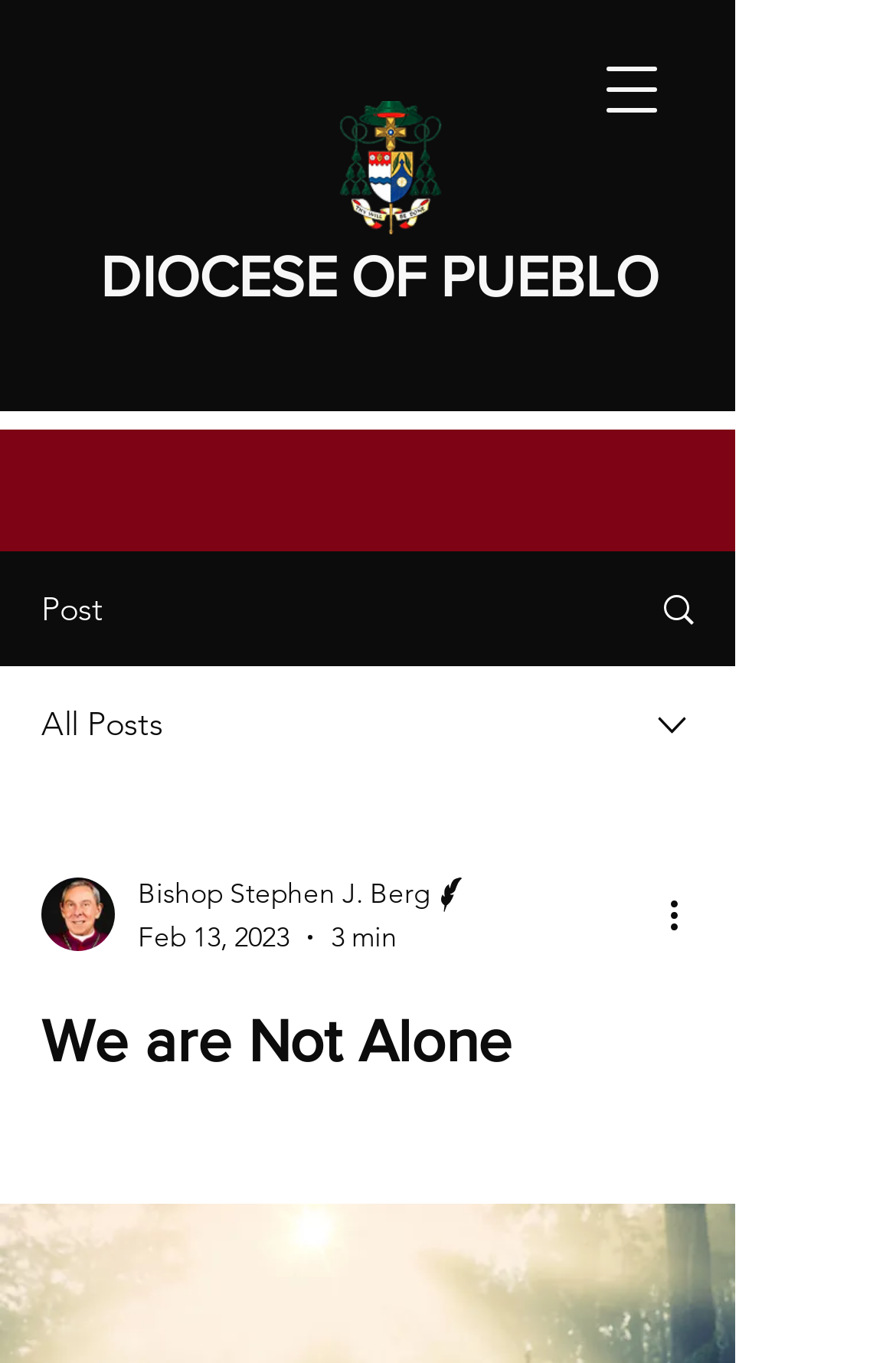From the webpage screenshot, predict the bounding box of the UI element that matches this description: "DIOCESE OF PUEBLO".

[0.112, 0.172, 0.735, 0.228]